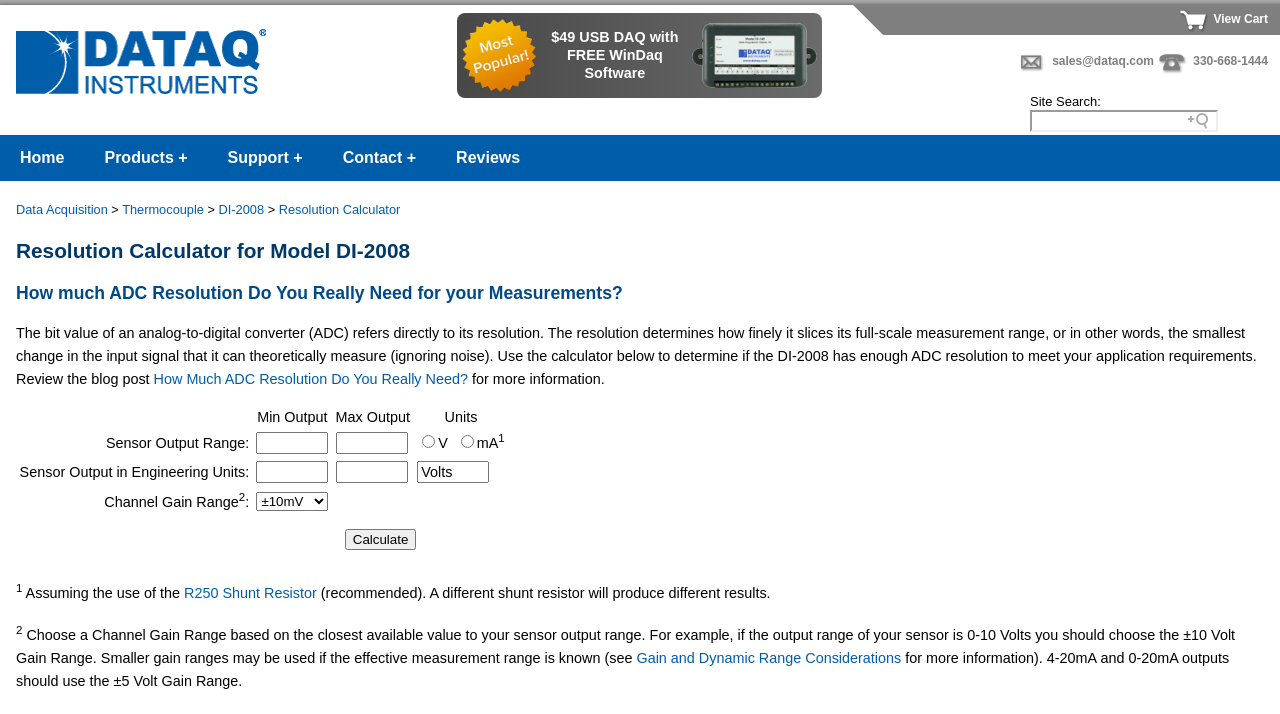What is the purpose of the Resolution Calculator?
Please answer the question with a single word or phrase, referencing the image.

To determine ADC resolution